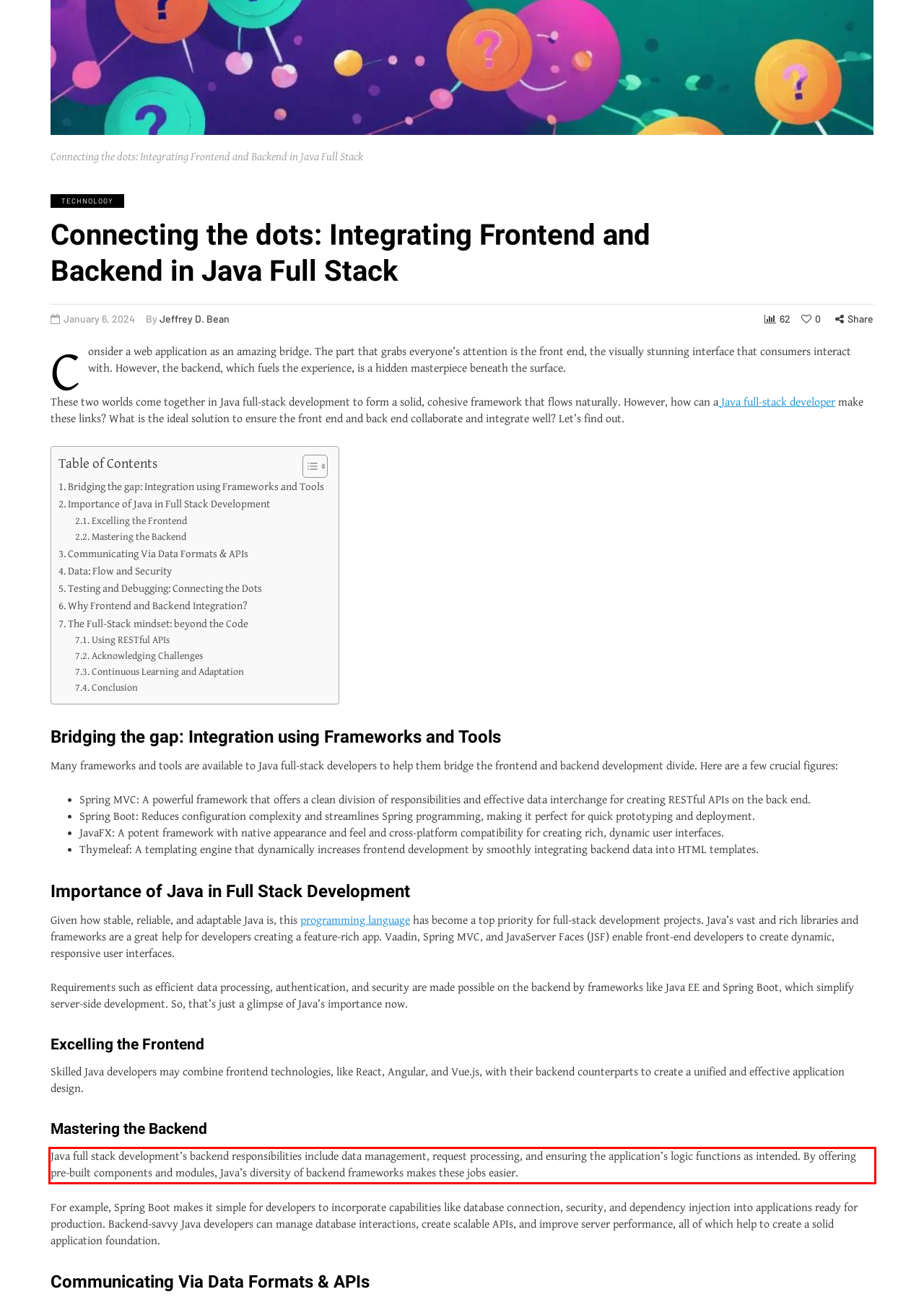Within the provided webpage screenshot, find the red rectangle bounding box and perform OCR to obtain the text content.

Java full stack development’s backend responsibilities include data management, request processing, and ensuring the application’s logic functions as intended. By offering pre-built components and modules, Java’s diversity of backend frameworks makes these jobs easier.